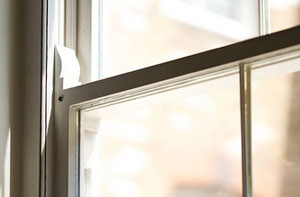Please answer the following query using a single word or phrase: 
What architectural styles are associated with sash windows?

Georgian, Victorian, and Edwardian